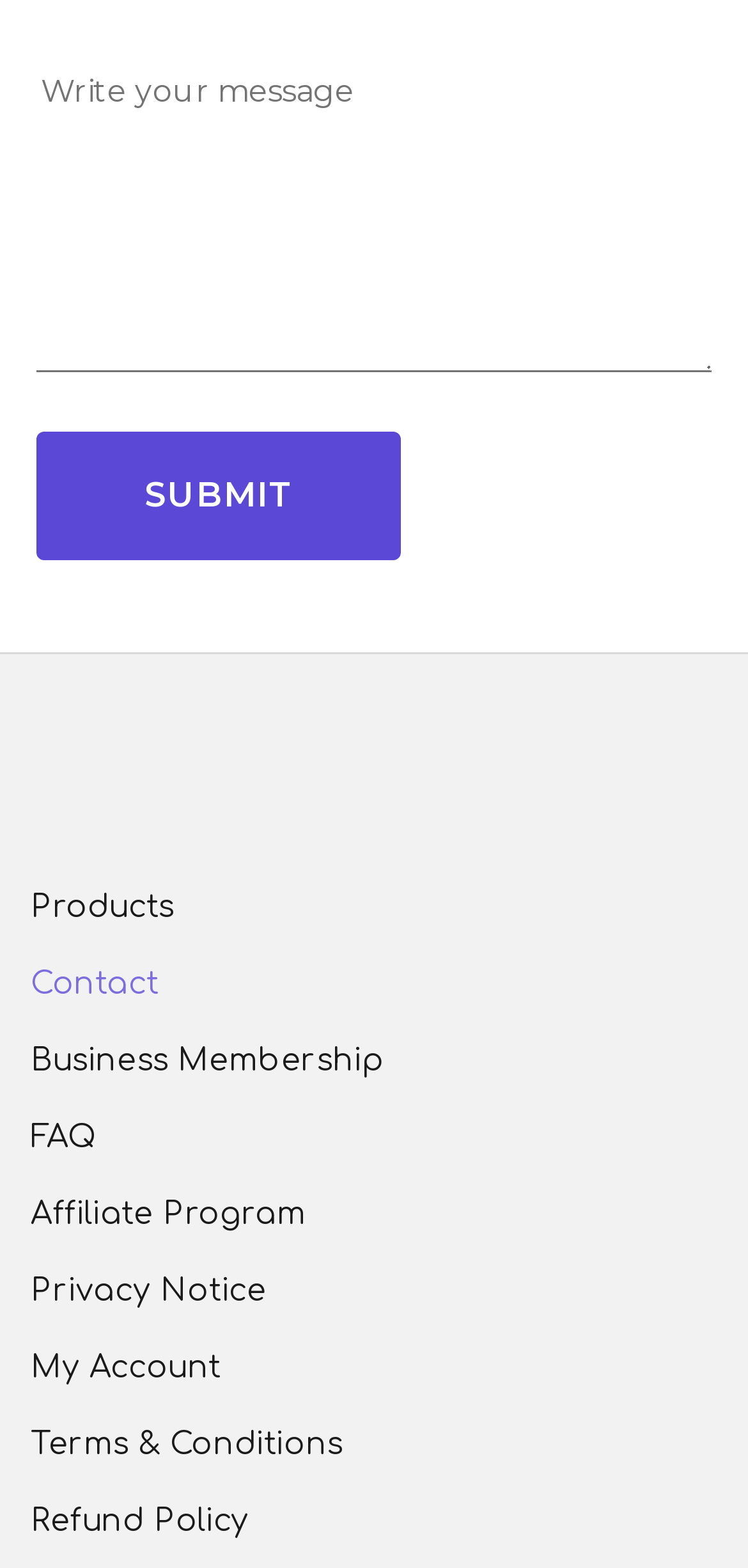Find the bounding box coordinates of the element to click in order to complete this instruction: "Go to the Products page". The bounding box coordinates must be four float numbers between 0 and 1, denoted as [left, top, right, bottom].

[0.041, 0.564, 0.959, 0.593]